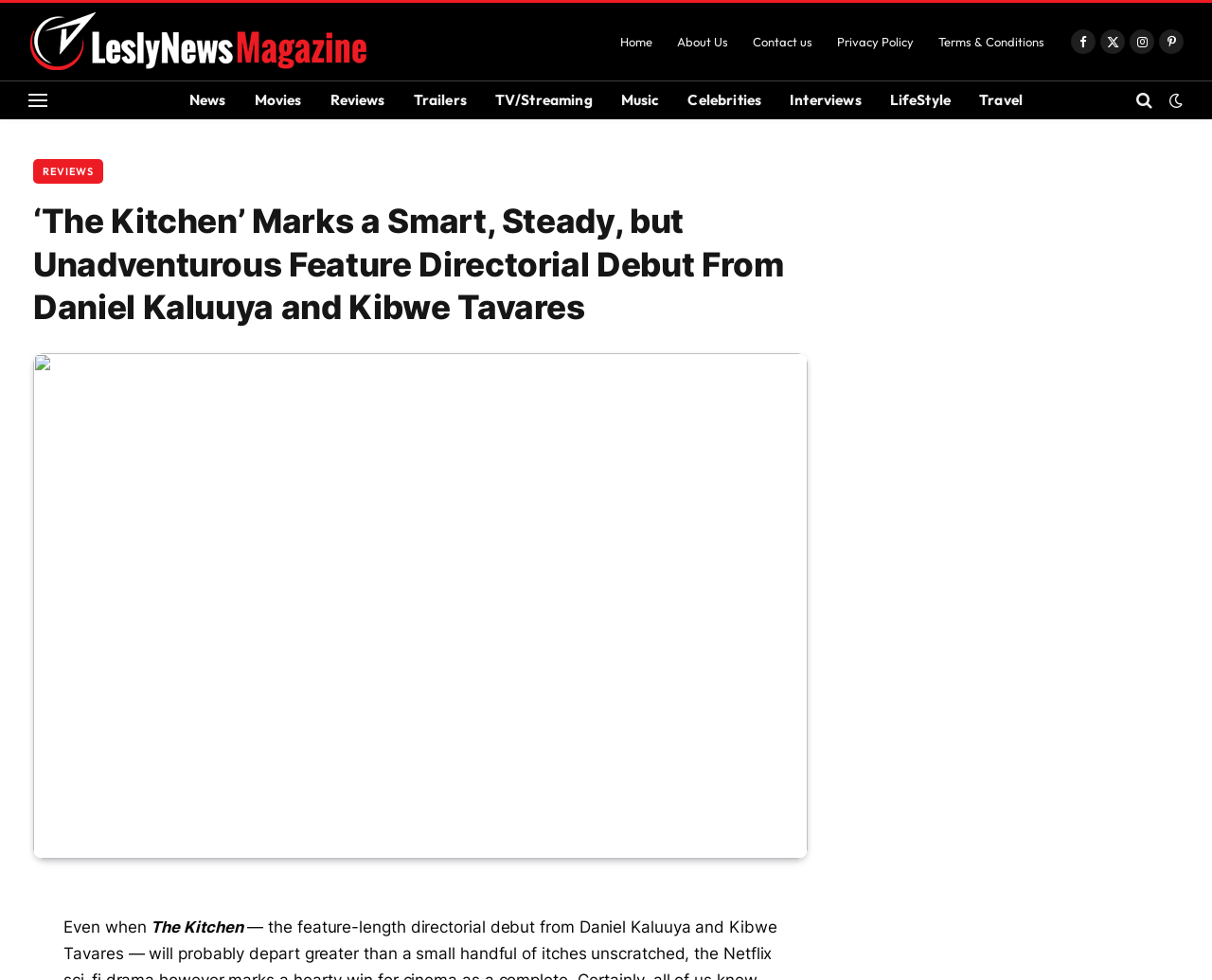Provide the bounding box coordinates for the area that should be clicked to complete the instruction: "Check the 'Terms & Conditions'".

[0.764, 0.003, 0.872, 0.082]